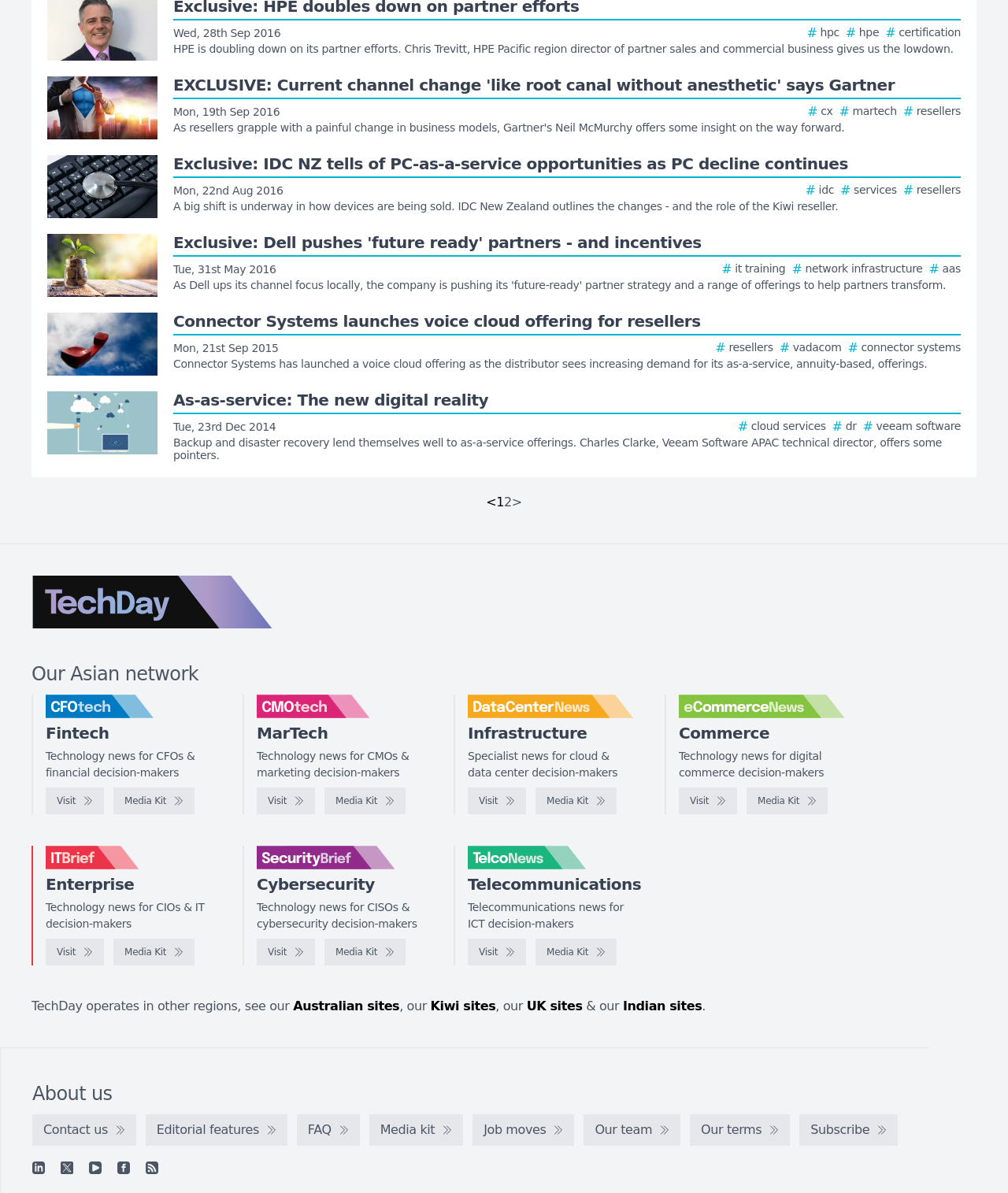Based on the image, provide a detailed response to the question:
What is the name of the logo located at the top-left corner of the webpage?

I can see that there is a logo located at the top-left corner of the webpage, and it is labeled as 'TechDay logo'. This logo is likely the logo of the TechDay website.